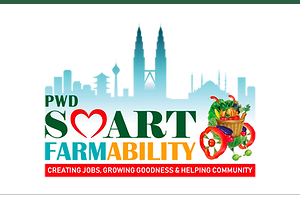Provide a one-word or short-phrase response to the question:
What is the background of the logo?

Urban skyline